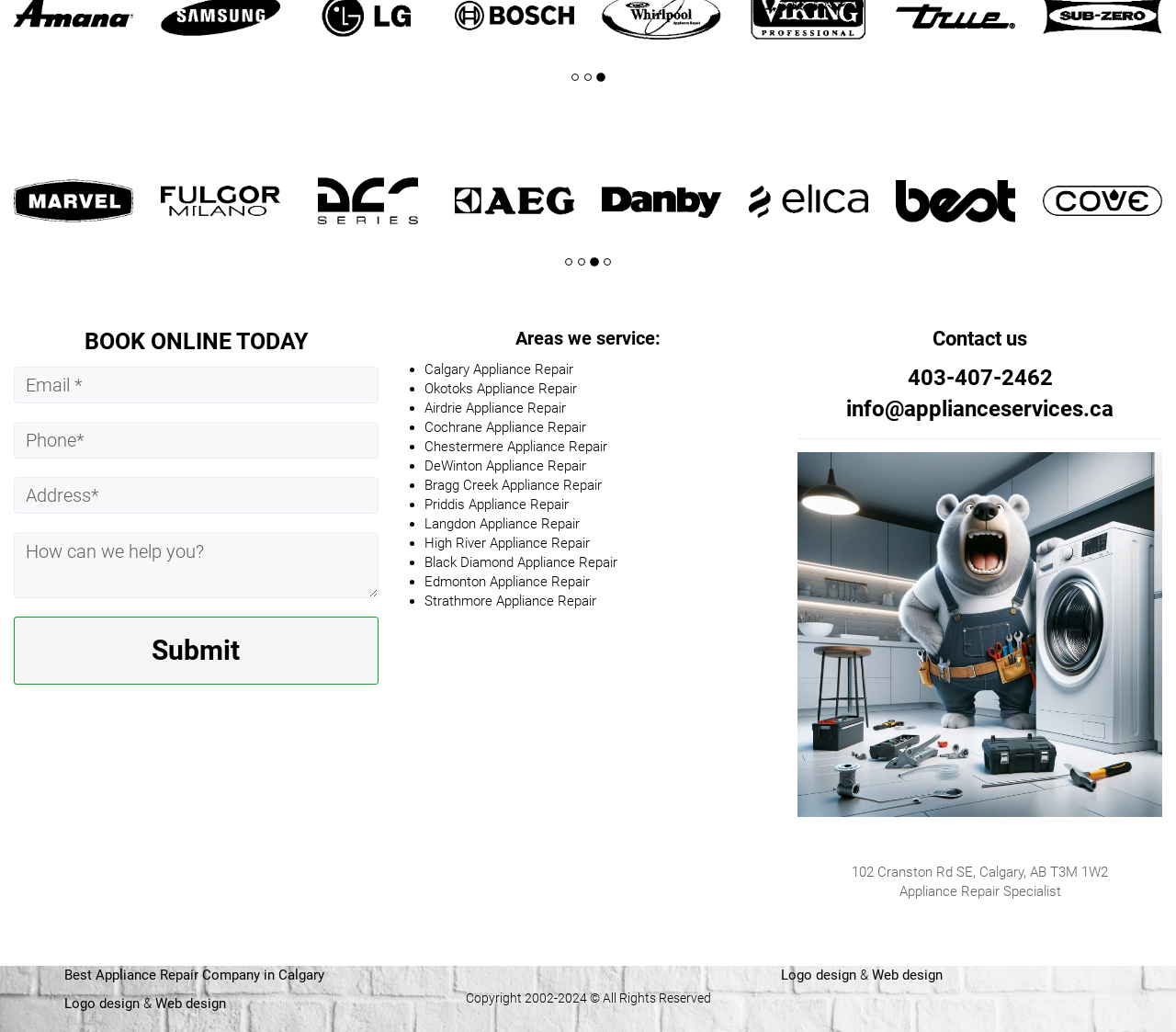Provide a brief response using a word or short phrase to this question:
What areas does the appliance repair service cover?

Multiple areas